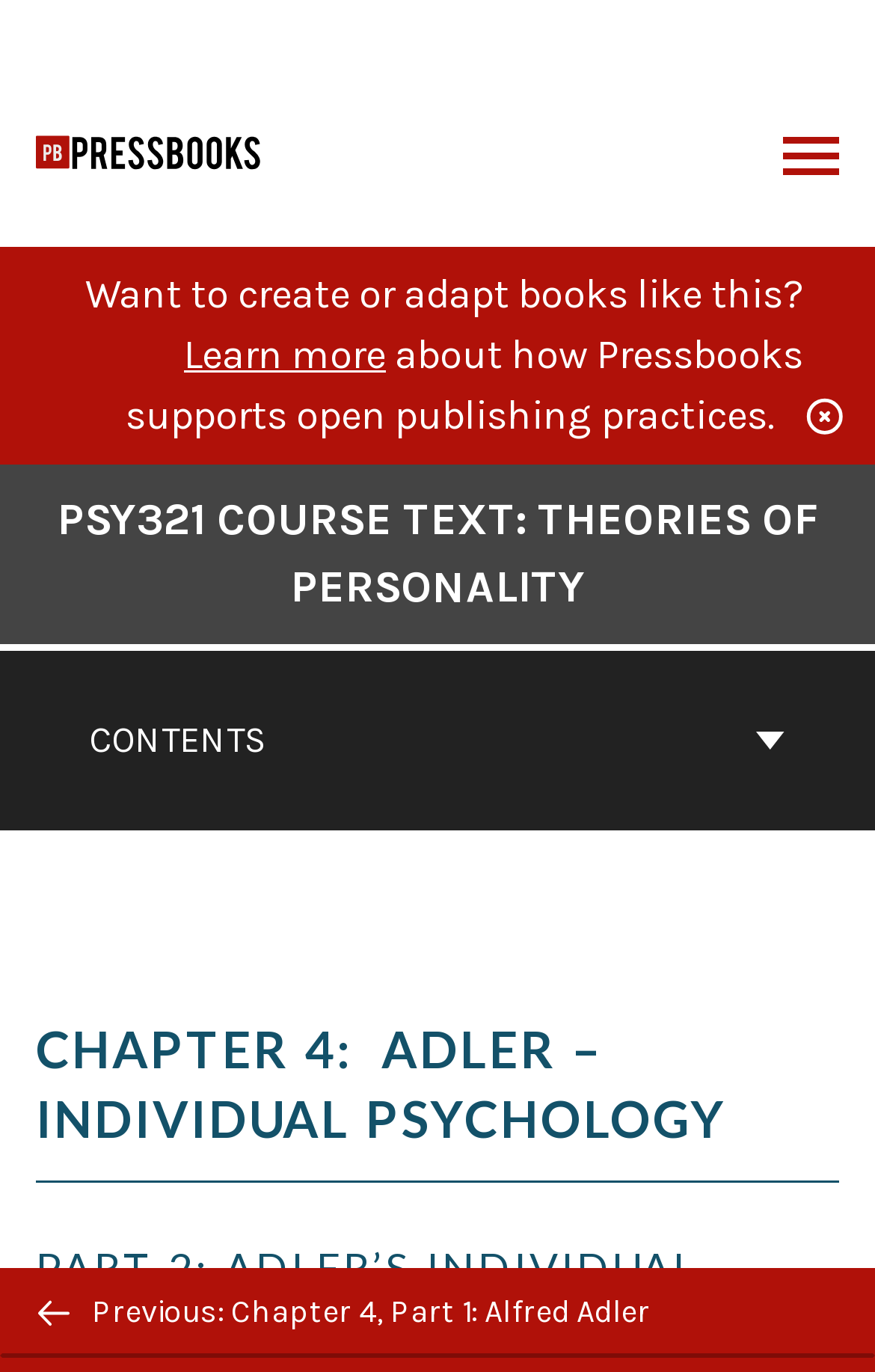What is the name of the course text?
Using the image, respond with a single word or phrase.

PSY321 Course Text: Theories of Personality